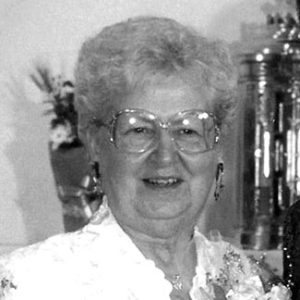What was Dorothy's occupation during World War II?
Please provide a single word or phrase as your answer based on the screenshot.

Rosie the Riveter